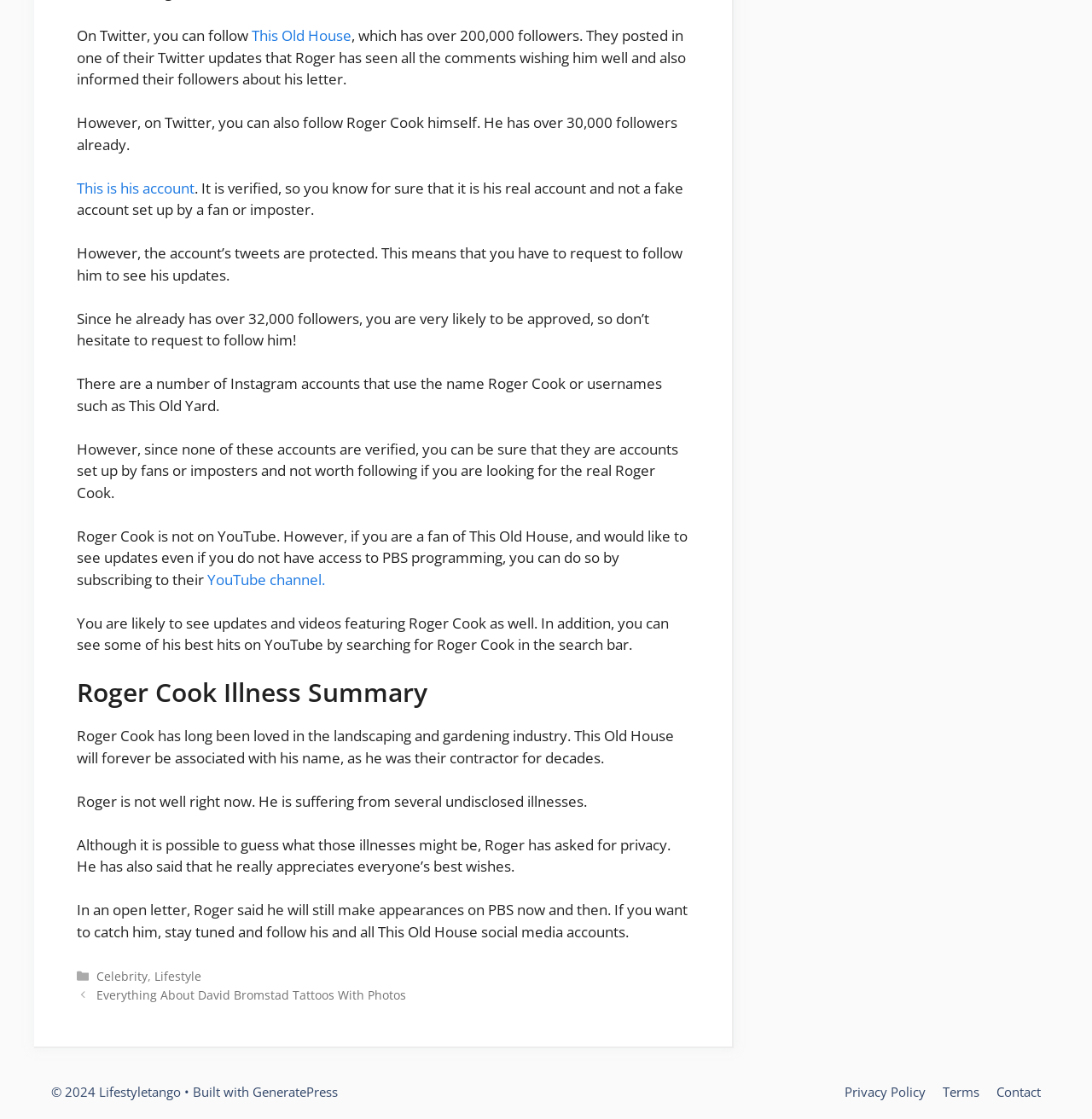What is Roger Cook's current health status?
Refer to the image and respond with a one-word or short-phrase answer.

Not well